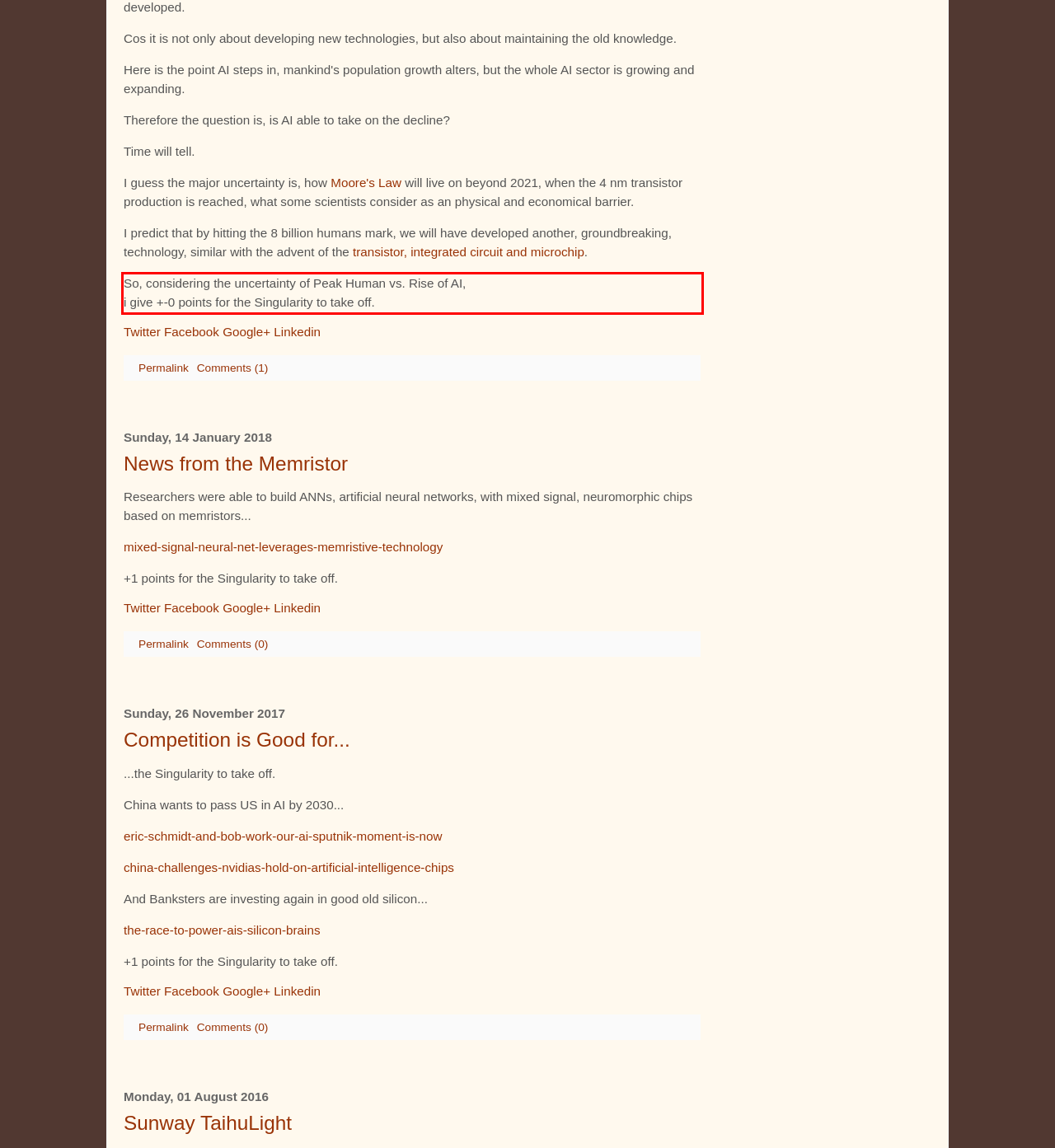Please recognize and transcribe the text located inside the red bounding box in the webpage image.

So, considering the uncertainty of Peak Human vs. Rise of AI, i give +-0 points for the Singularity to take off.